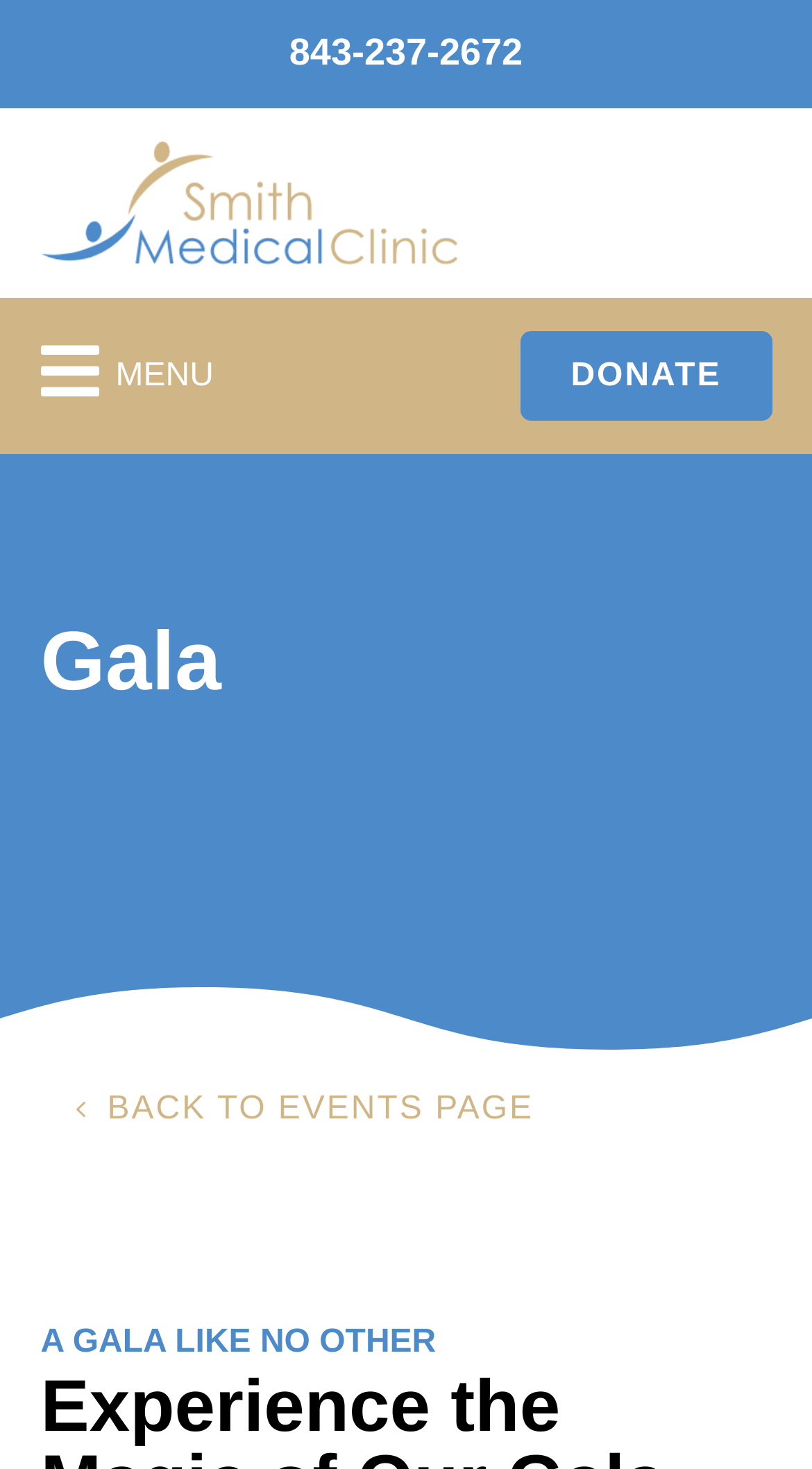Craft a detailed narrative of the webpage's structure and content.

The webpage is about a gala event organized by Smith Free Clinic. At the top left, there is a link to call the clinic at 843-237-2672. Next to it, there is a link to Smith Medical Clinic, accompanied by an image of the clinic's logo. Below these elements, there is a small icon represented by a Unicode character '\uf0c9'. 

To the right of the icon, the word "MENU" is displayed. On the right side of the page, there is a prominent link to "DONATE". Above this link, the heading "Gala" is centered, indicating the main topic of the page. 

Below the "Gala" heading, there is a link to go back to the events page, labeled as "4 BACK TO EVENTS PAGE". At the very bottom of the page, the title "A GALA LIKE NO OTHER" is displayed, which is likely the theme or slogan of the gala event.